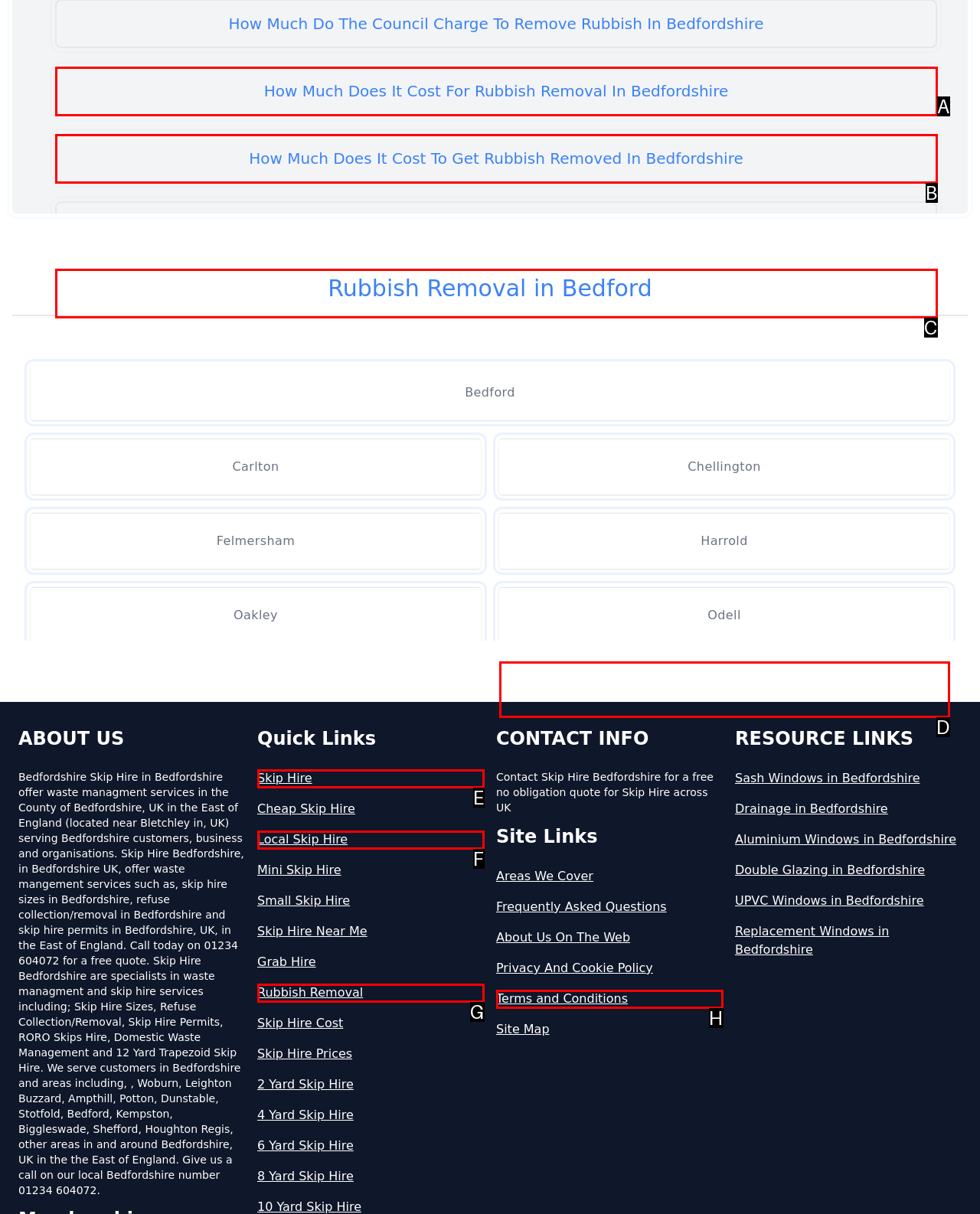Using the element description: Rubbish Removal, select the HTML element that matches best. Answer with the letter of your choice.

G